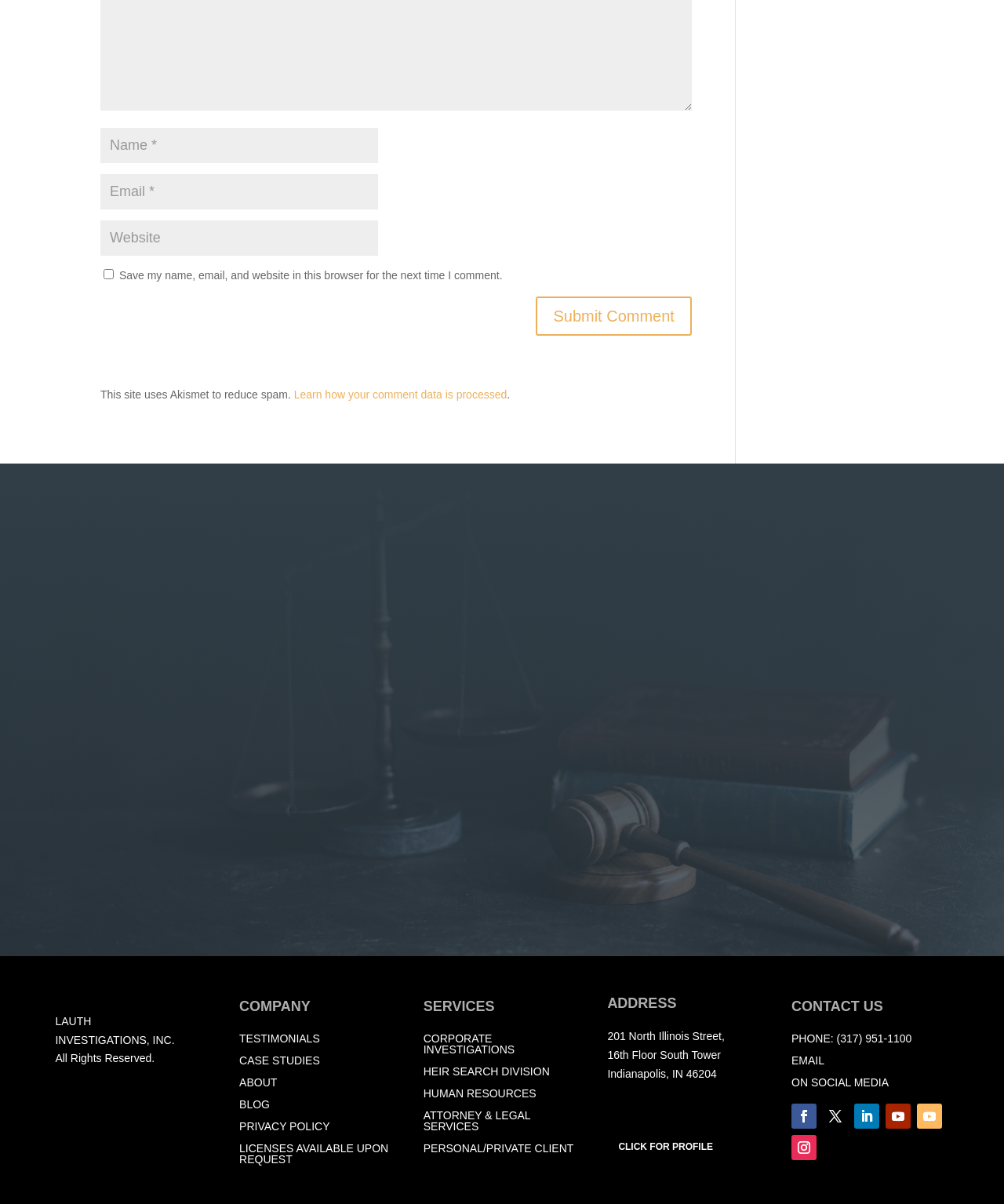Based on the provided description, "input value="Email *" aria-describedby="email-notes" name="email"", find the bounding box of the corresponding UI element in the screenshot.

[0.1, 0.145, 0.377, 0.174]